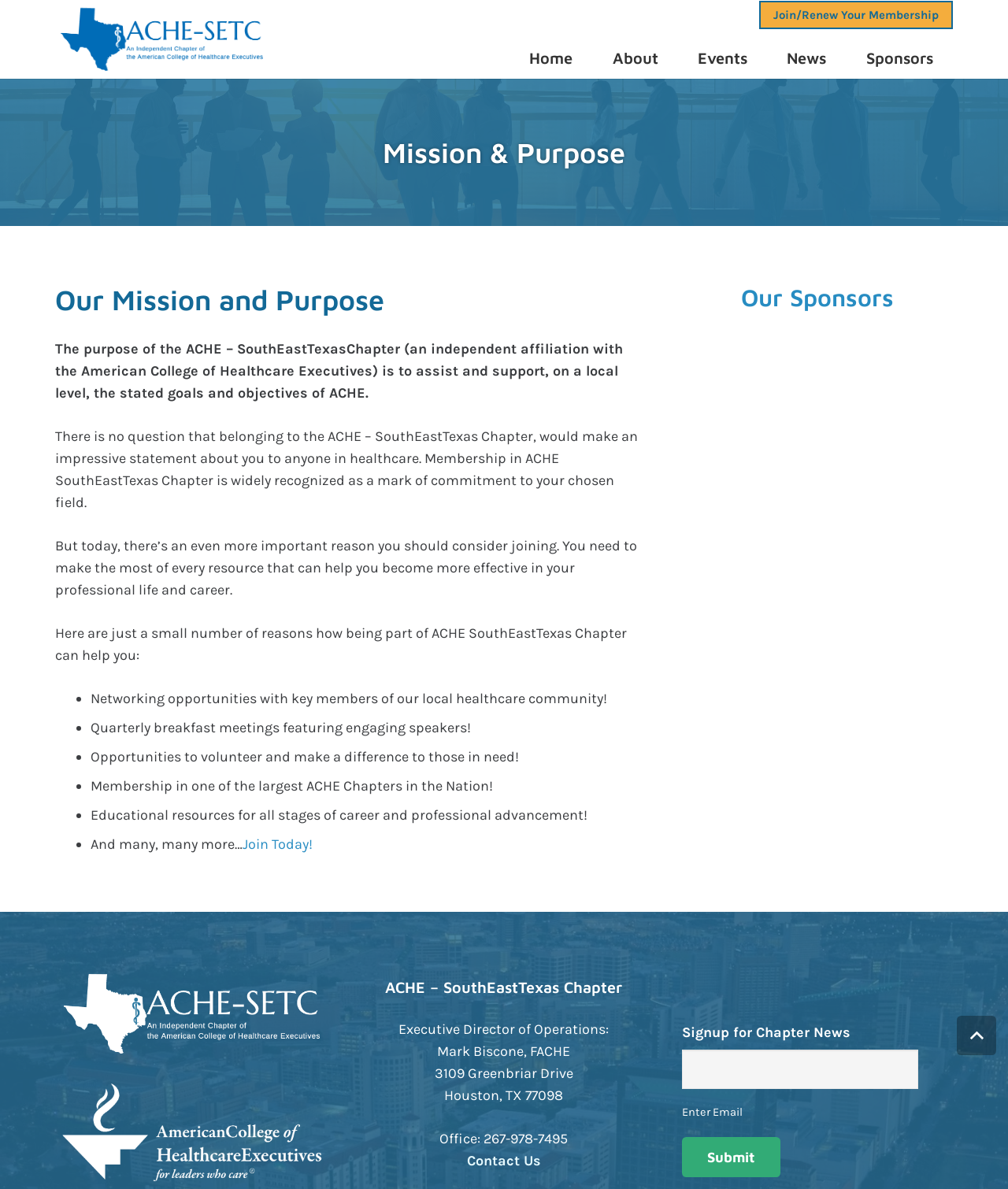Locate the bounding box coordinates of the area you need to click to fulfill this instruction: 'Click the 'Submit' button'. The coordinates must be in the form of four float numbers ranging from 0 to 1: [left, top, right, bottom].

[0.677, 0.957, 0.774, 0.99]